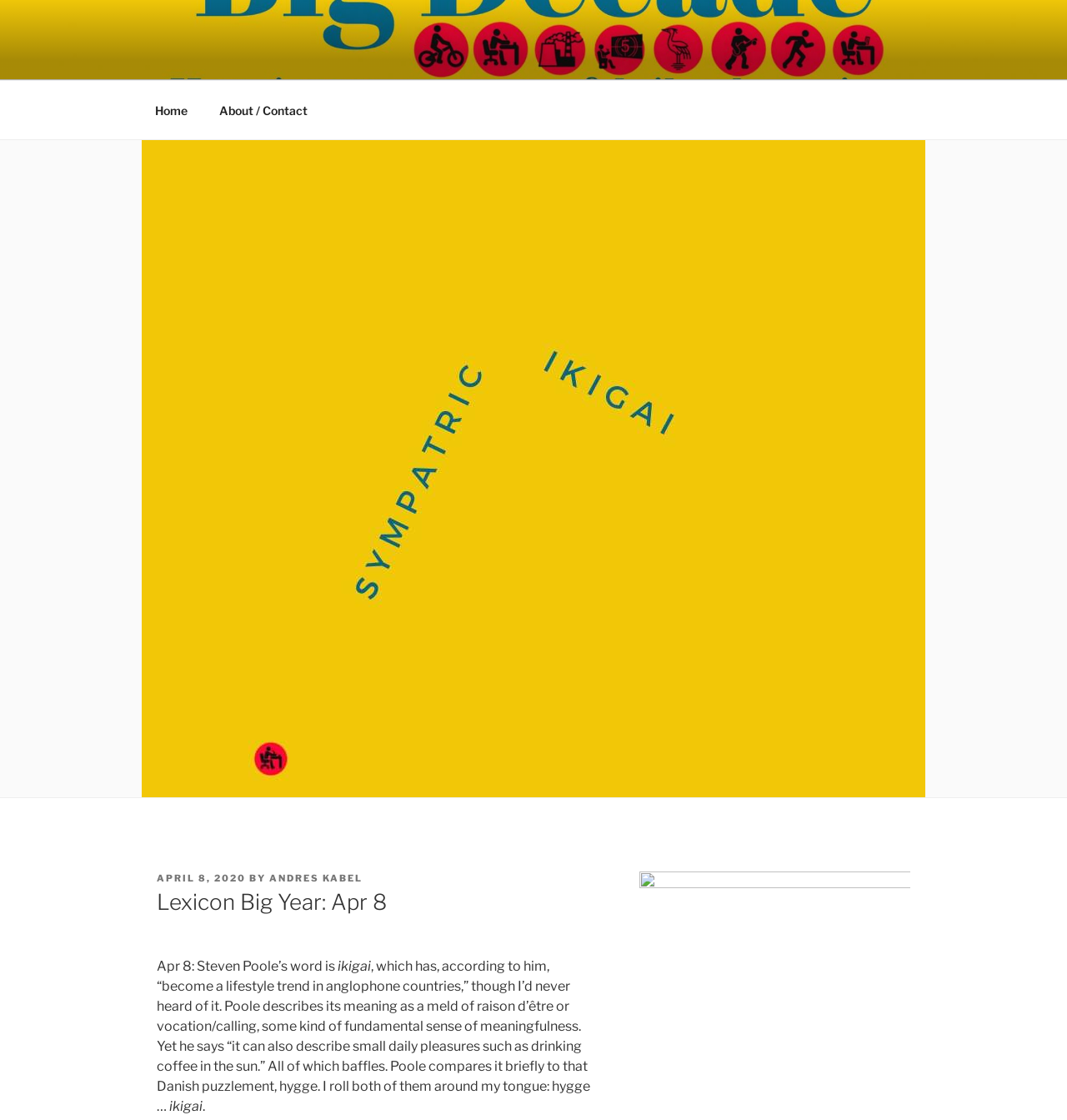From the screenshot, find the bounding box of the UI element matching this description: "Interconnect Miami Data Centers". Supply the bounding box coordinates in the form [left, top, right, bottom], each a float between 0 and 1.

None